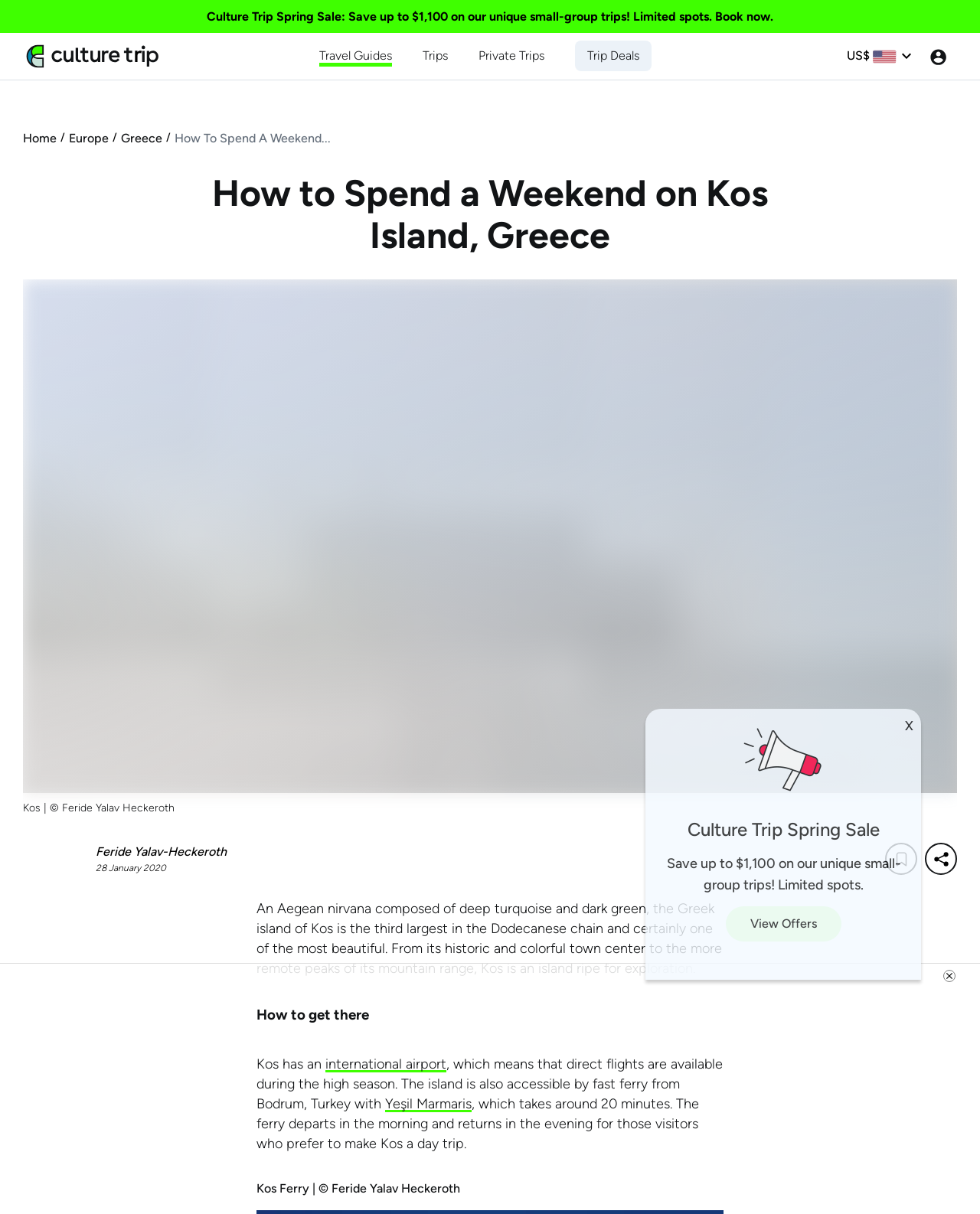Determine the bounding box coordinates for the HTML element mentioned in the following description: "title="The Culture Trip"". The coordinates should be a list of four floats ranging from 0 to 1, represented as [left, top, right, bottom].

[0.025, 0.039, 0.166, 0.051]